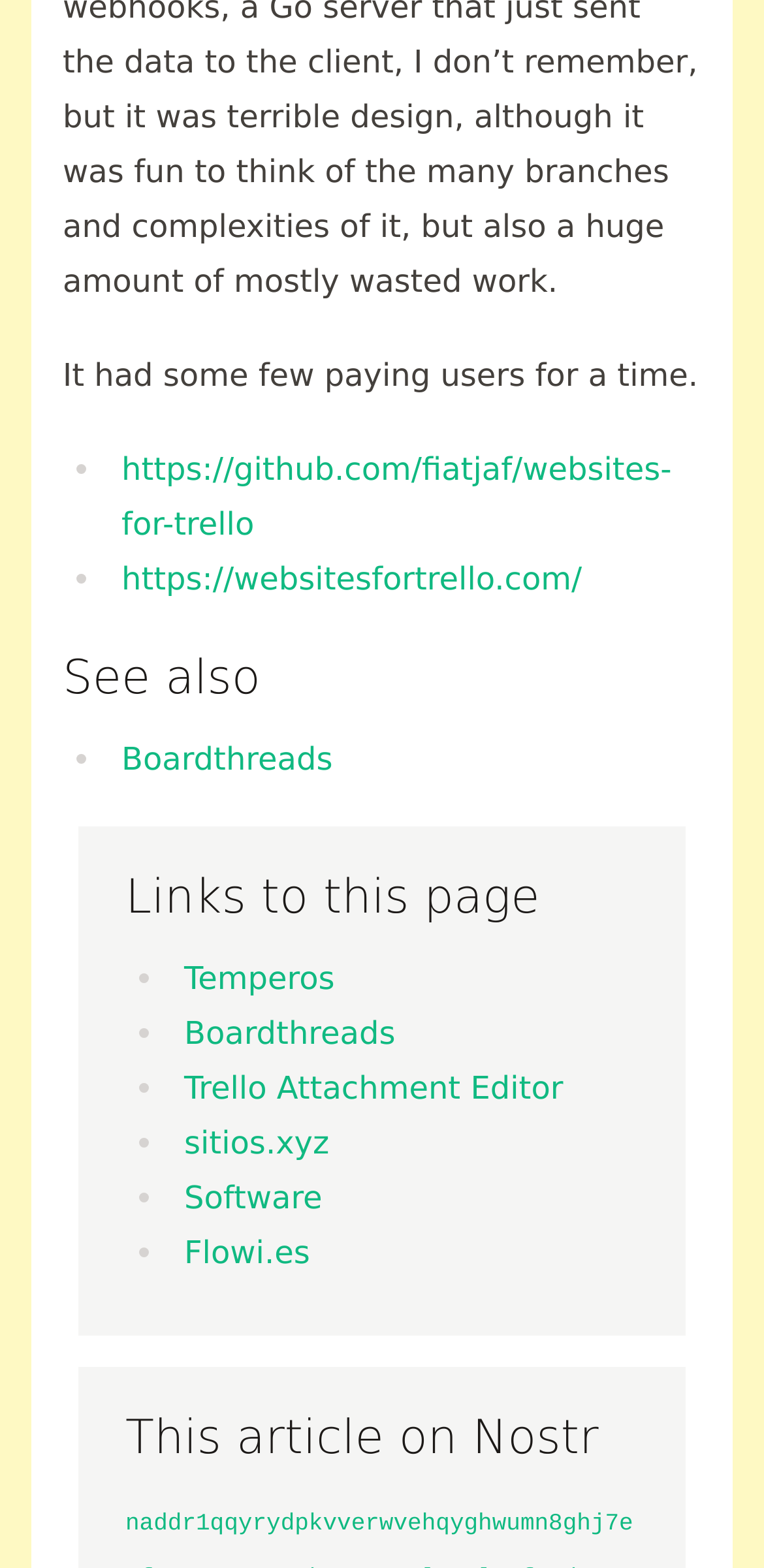Please find the bounding box coordinates for the clickable element needed to perform this instruction: "check out Boardthreads".

[0.159, 0.472, 0.435, 0.496]